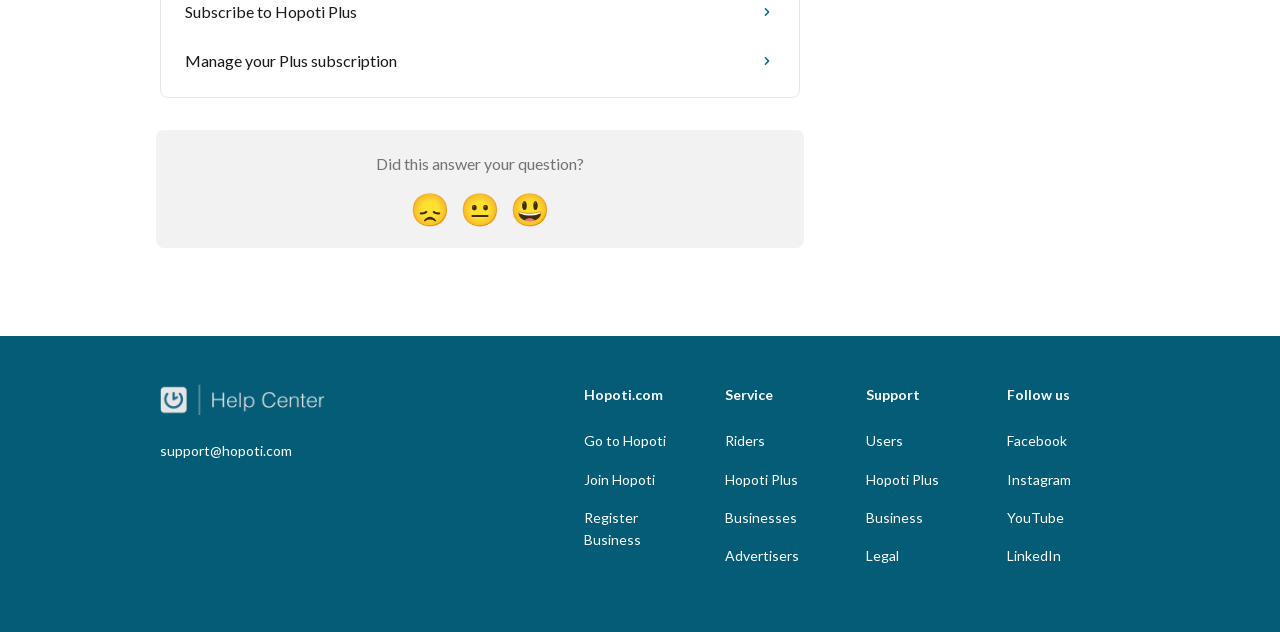Based on the element description: "Manage your Plus subscription", identify the UI element and provide its bounding box coordinates. Use four float numbers between 0 and 1, [left, top, right, bottom].

[0.135, 0.058, 0.615, 0.135]